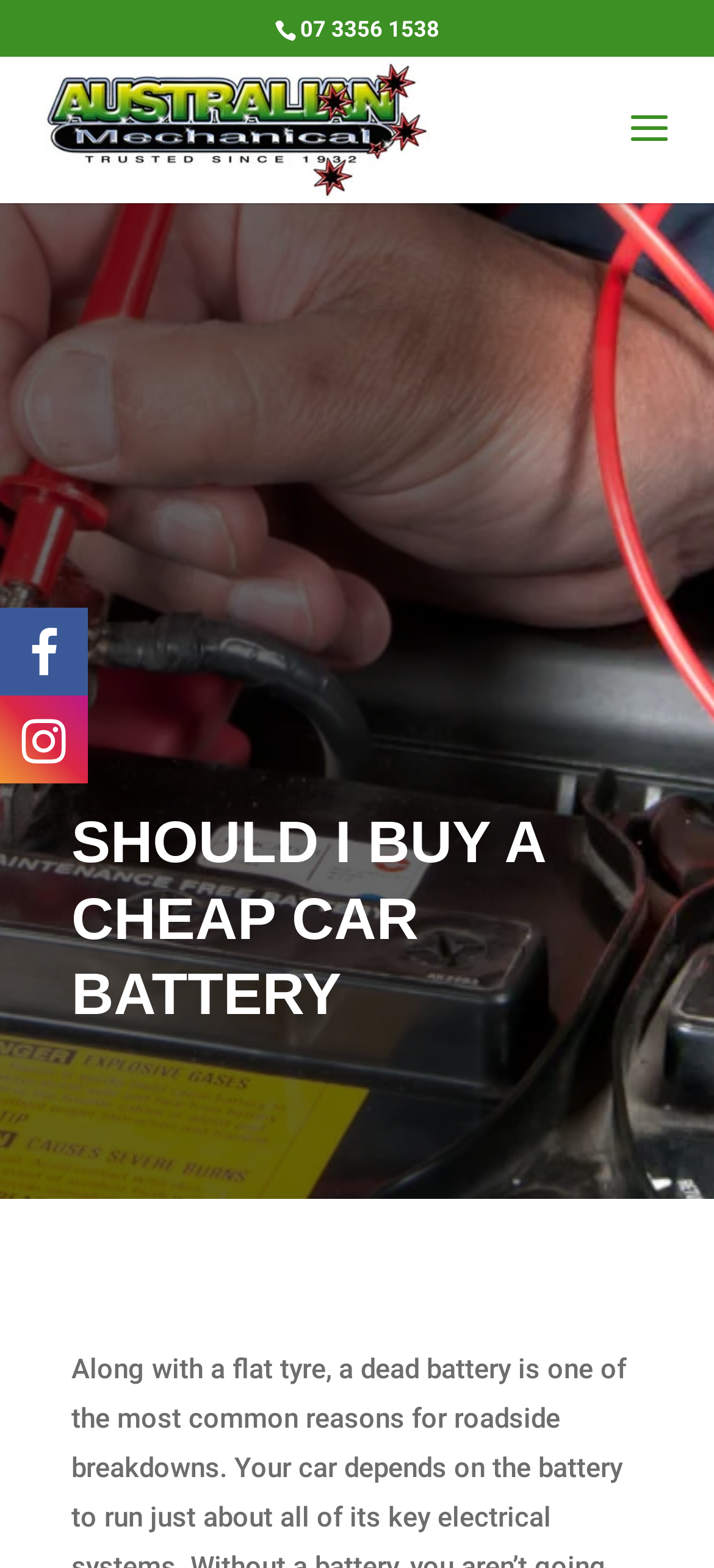Calculate the bounding box coordinates for the UI element based on the following description: "alt="Australian Mechanical"". Ensure the coordinates are four float numbers between 0 and 1, i.e., [left, top, right, bottom].

[0.06, 0.071, 0.602, 0.092]